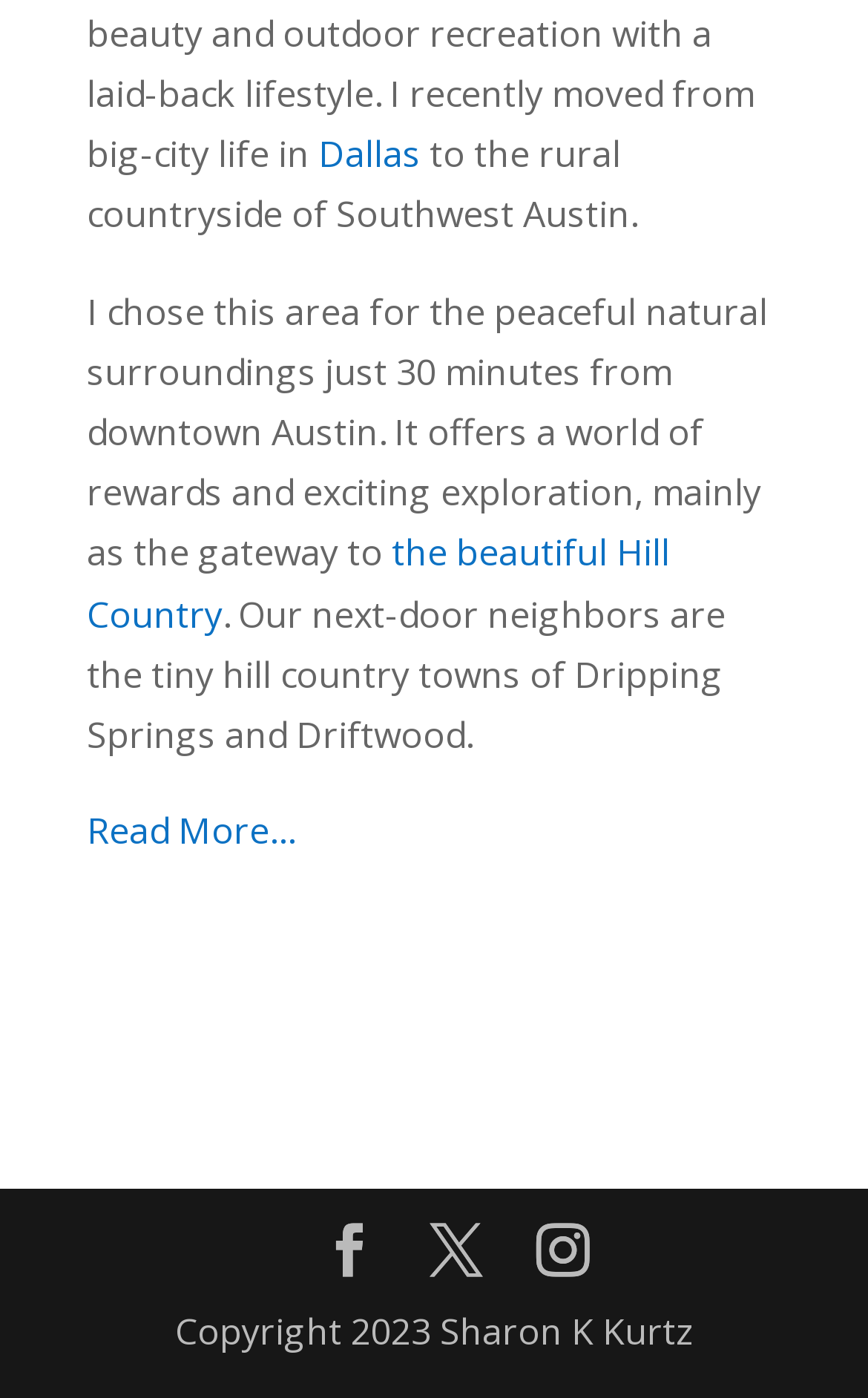What is the region mentioned as a gateway to?
Look at the image and provide a short answer using one word or a phrase.

Hill Country